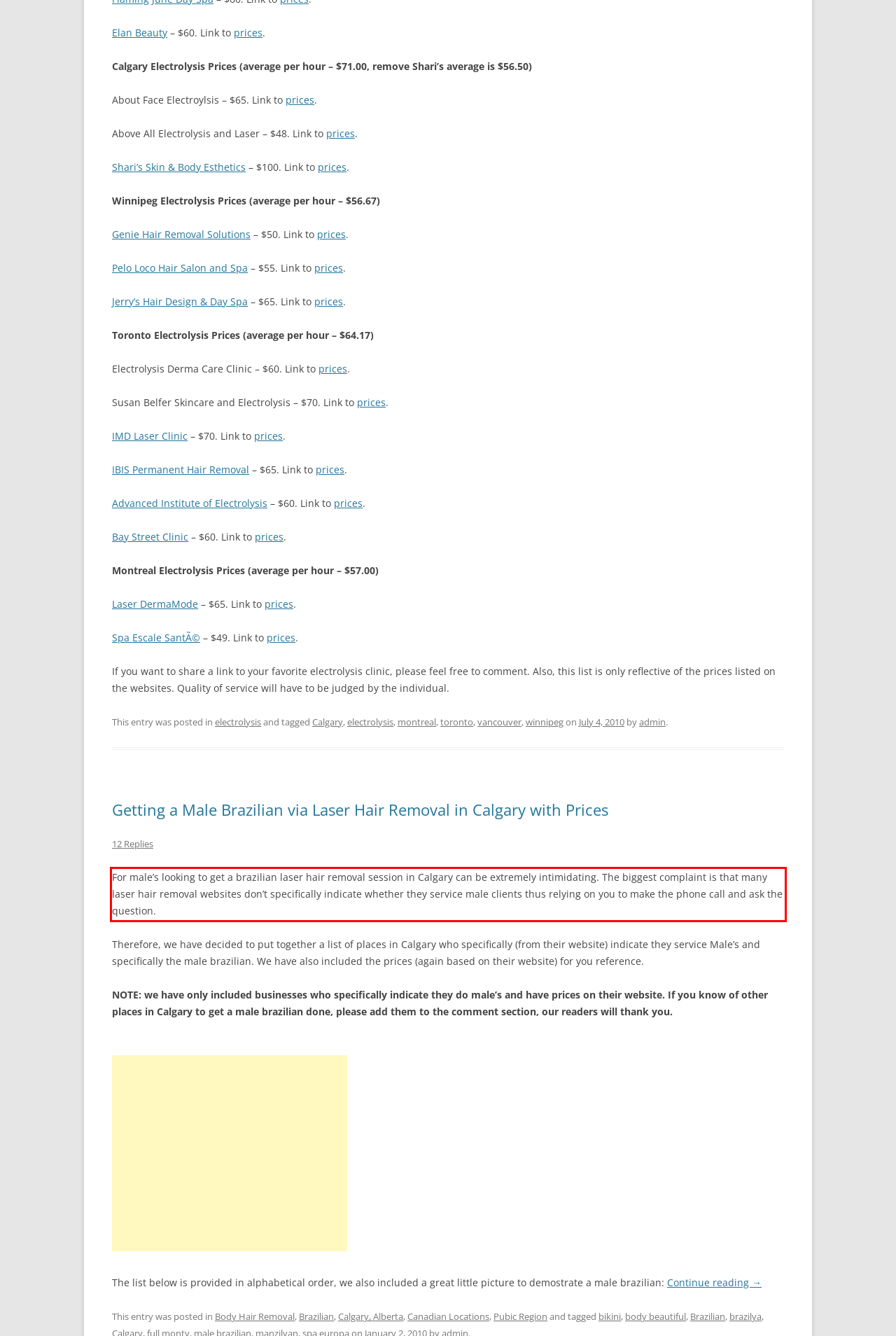Analyze the screenshot of the webpage that features a red bounding box and recognize the text content enclosed within this red bounding box.

For male’s looking to get a brazilian laser hair removal session in Calgary can be extremely intimidating. The biggest complaint is that many laser hair removal websites don’t specifically indicate whether they service male clients thus relying on you to make the phone call and ask the question.